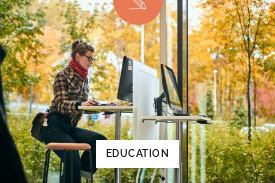Provide an in-depth description of the image you see.

In an inviting outdoor setting adorned with the vibrant colors of autumn, a focused individual is seated at a modern workspace, engaged in learning or working on a computer. The person is dressed in a stylish plaid shirt and a cozy scarf, illustrating a blend of comfort and fashion. Beside them, a light, minimalistic table holds a few items, suggesting an organized approach to their tasks. Above the scene, a graphic icon symbolizing education emphasizes the context of the setting, highlighting the importance of knowledge and skill development in today’s world. This image encapsulates a serene yet productive atmosphere, showcasing the harmony between nature and modern education.